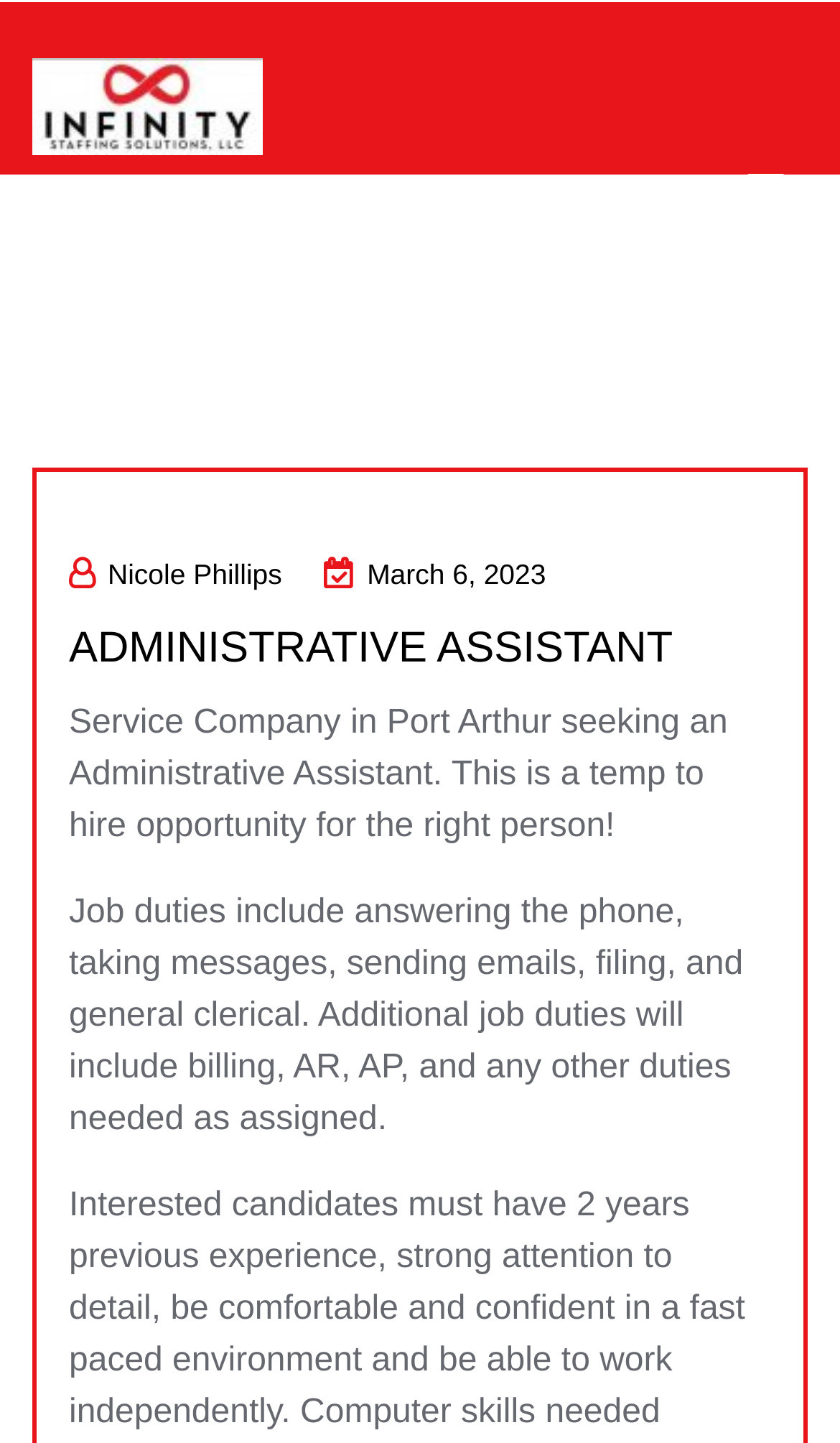Provide your answer in one word or a succinct phrase for the question: 
What is the type of job opportunity?

Temp to hire